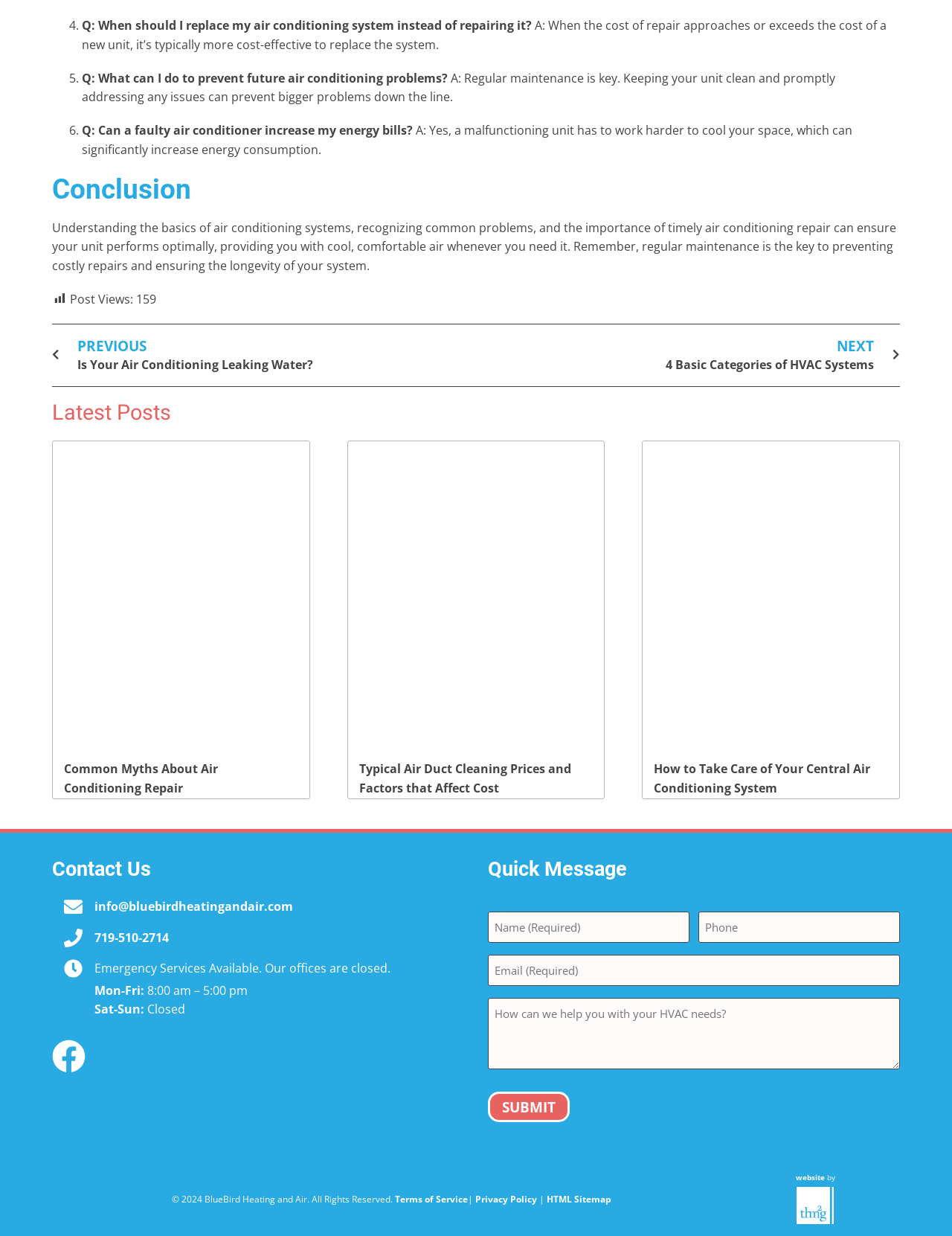Indicate the bounding box coordinates of the clickable region to achieve the following instruction: "Click the 'Contact Us' link."

[0.055, 0.693, 0.5, 0.714]